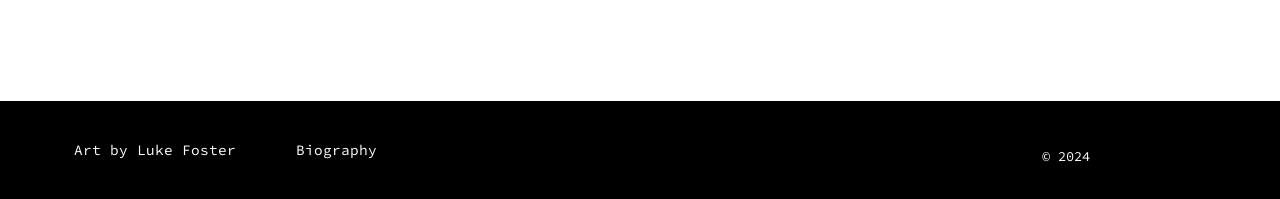Locate the bounding box coordinates for the element described below: "Art by Luke Foster". The coordinates must be four float values between 0 and 1, formatted as [left, top, right, bottom].

[0.058, 0.665, 0.204, 0.846]